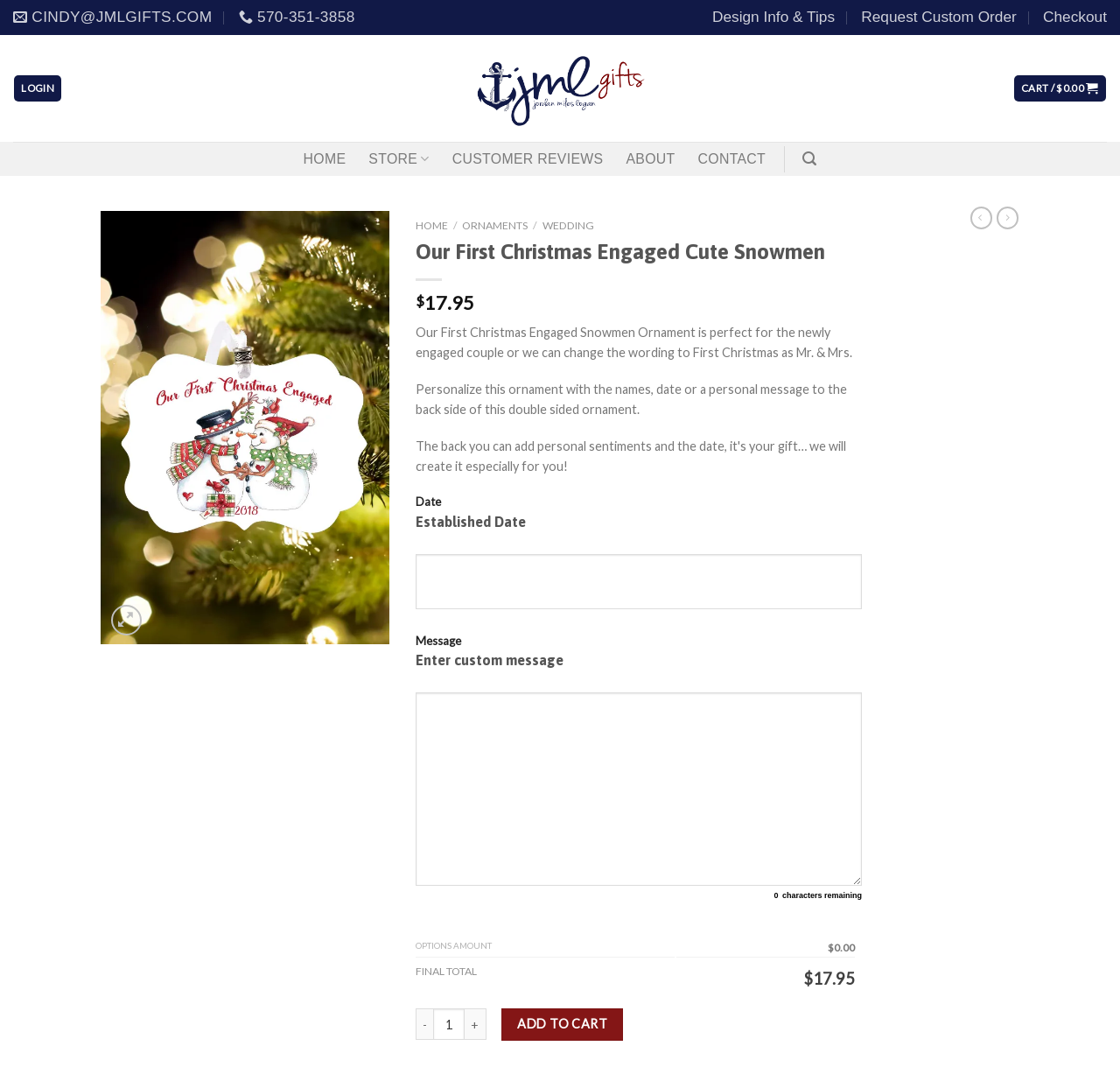Identify the bounding box coordinates of the clickable region necessary to fulfill the following instruction: "Enter a custom message". The bounding box coordinates should be four float numbers between 0 and 1, i.e., [left, top, right, bottom].

[0.371, 0.649, 0.77, 0.83]